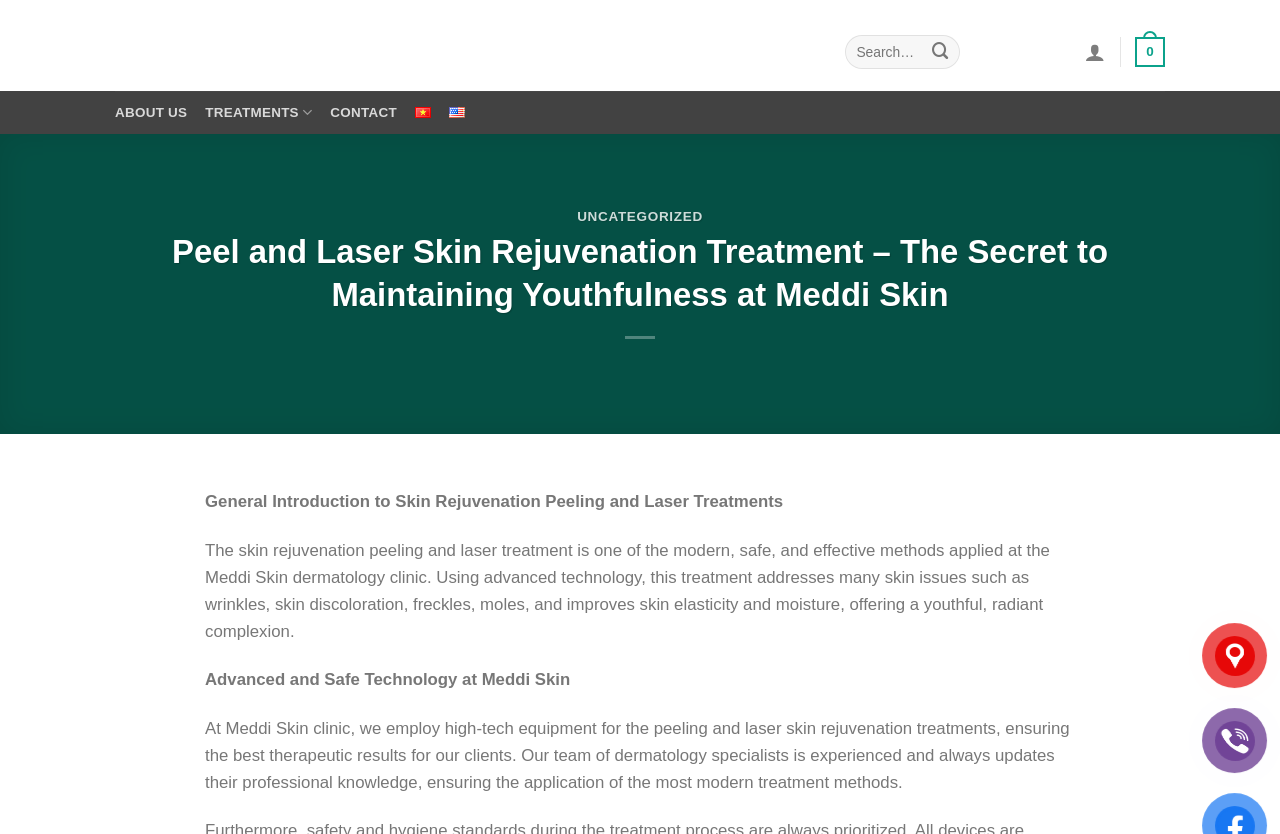Look at the image and write a detailed answer to the question: 
What is the name of the clinic mentioned?

The clinic mentioned in the webpage is Meddi Skin, which is a dermatology clinic that offers skin rejuvenation peeling and laser treatment. The clinic is mentioned throughout the main content, indicating that it is the primary provider of the treatment.